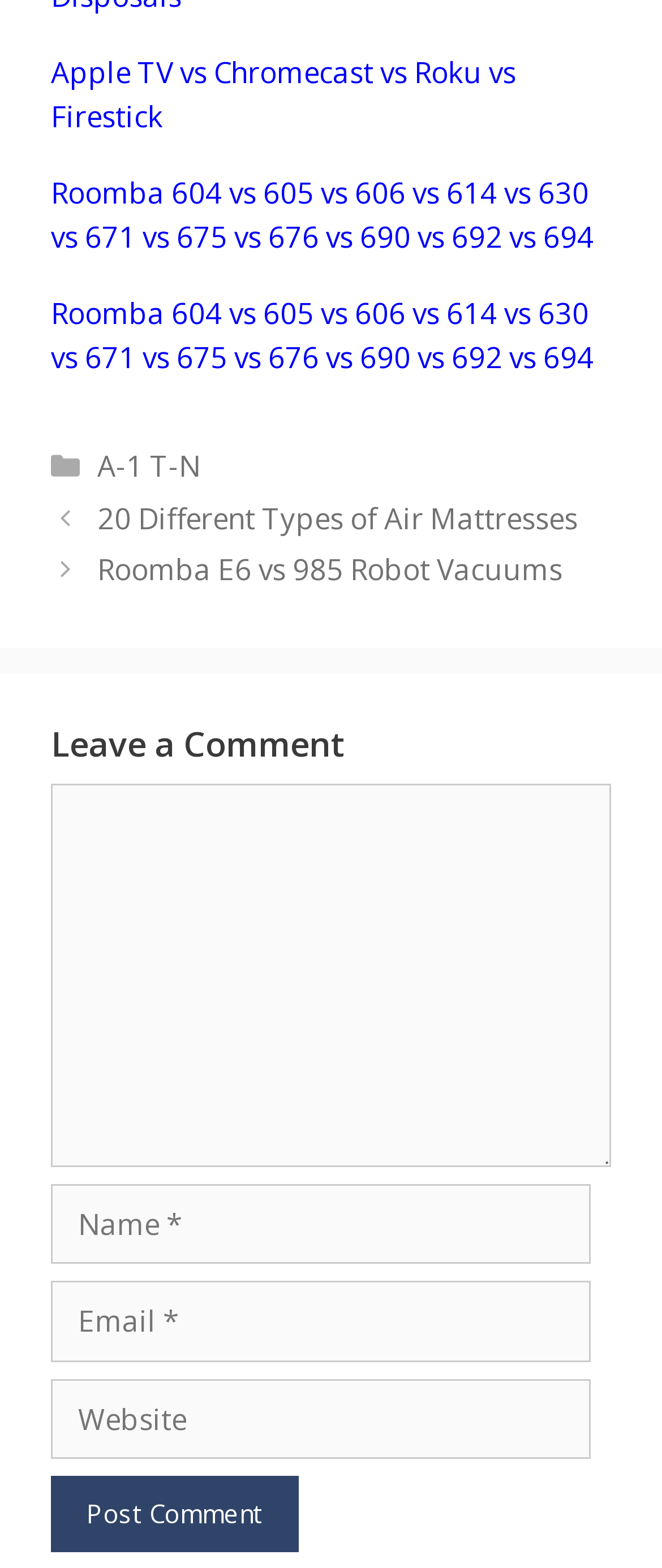Answer succinctly with a single word or phrase:
What is the purpose of the textbox below 'Email'?

Enter email address